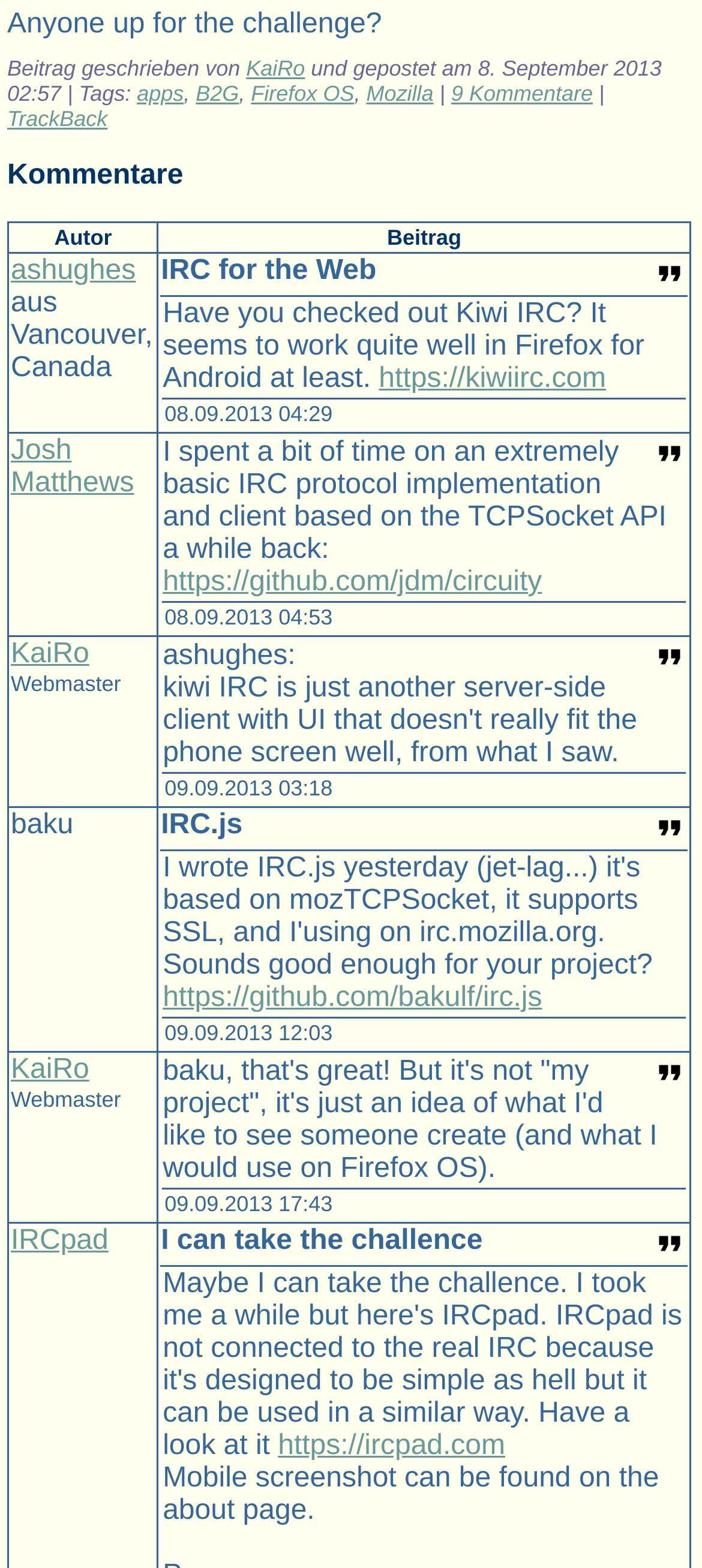Pinpoint the bounding box coordinates of the area that should be clicked to complete the following instruction: "View the profile of KaiRo". The coordinates must be given as four float numbers between 0 and 1, i.e., [left, top, right, bottom].

[0.015, 0.407, 0.127, 0.427]